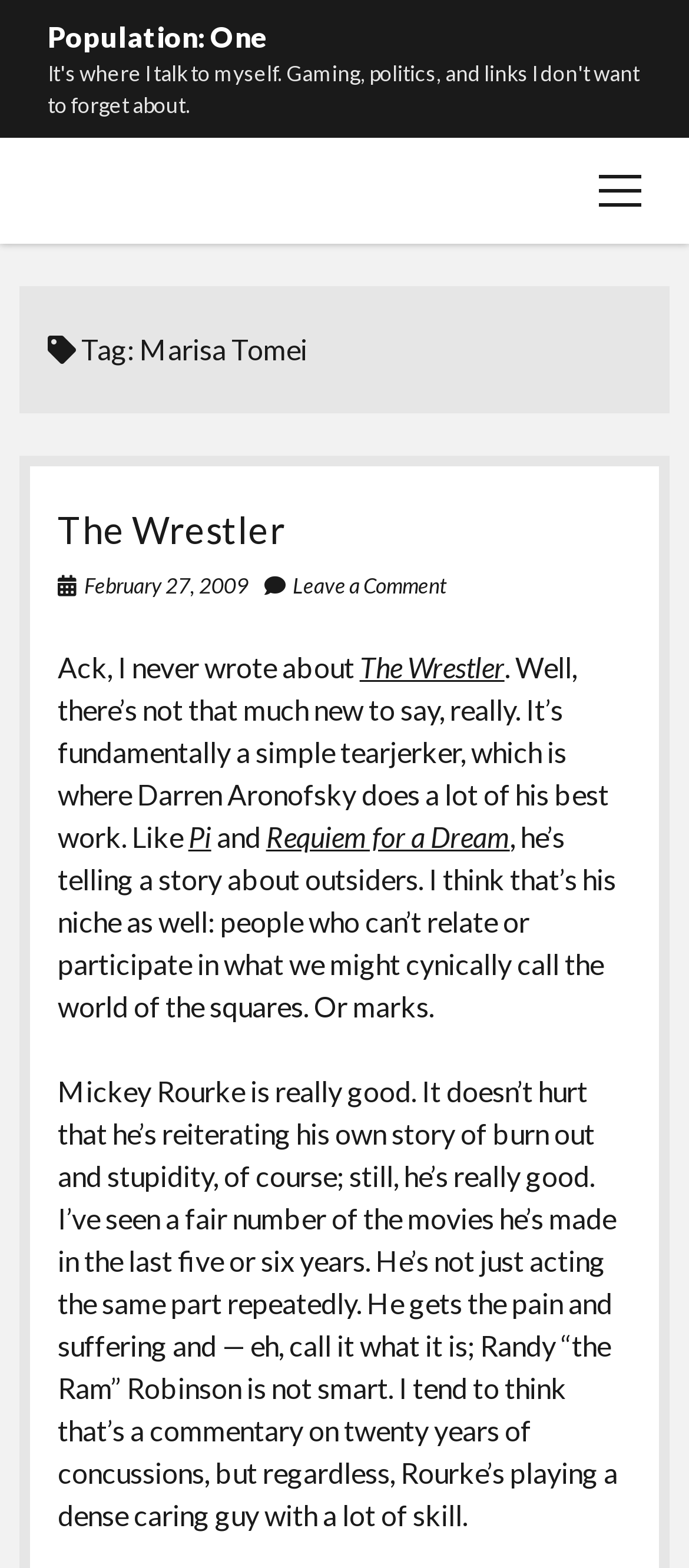Answer this question in one word or a short phrase: What is the name of the movie mentioned?

The Wrestler